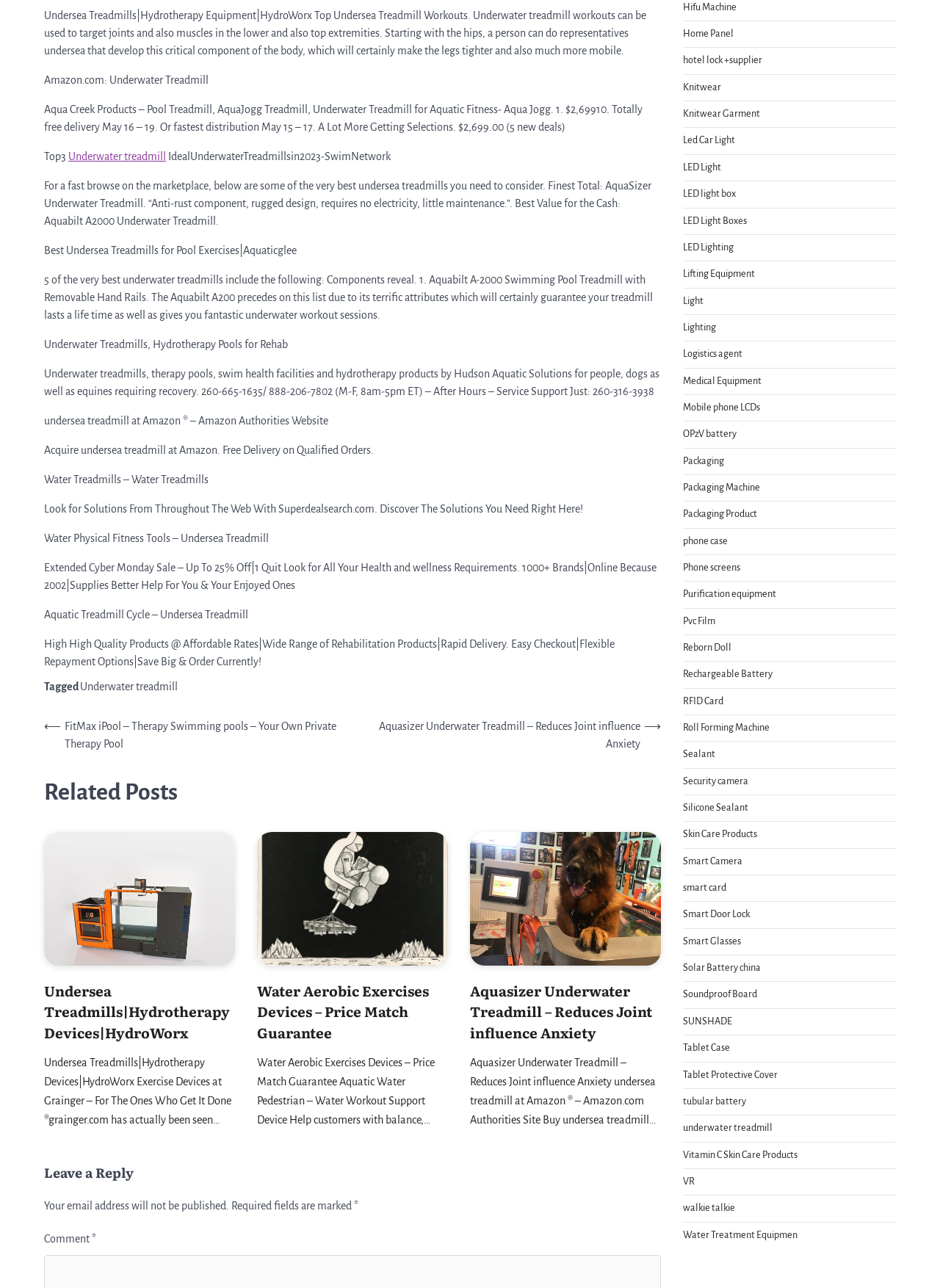What is the purpose of undersea treadmills?
Look at the image and answer the question with a single word or phrase.

For aquatic fitness and rehabilitation